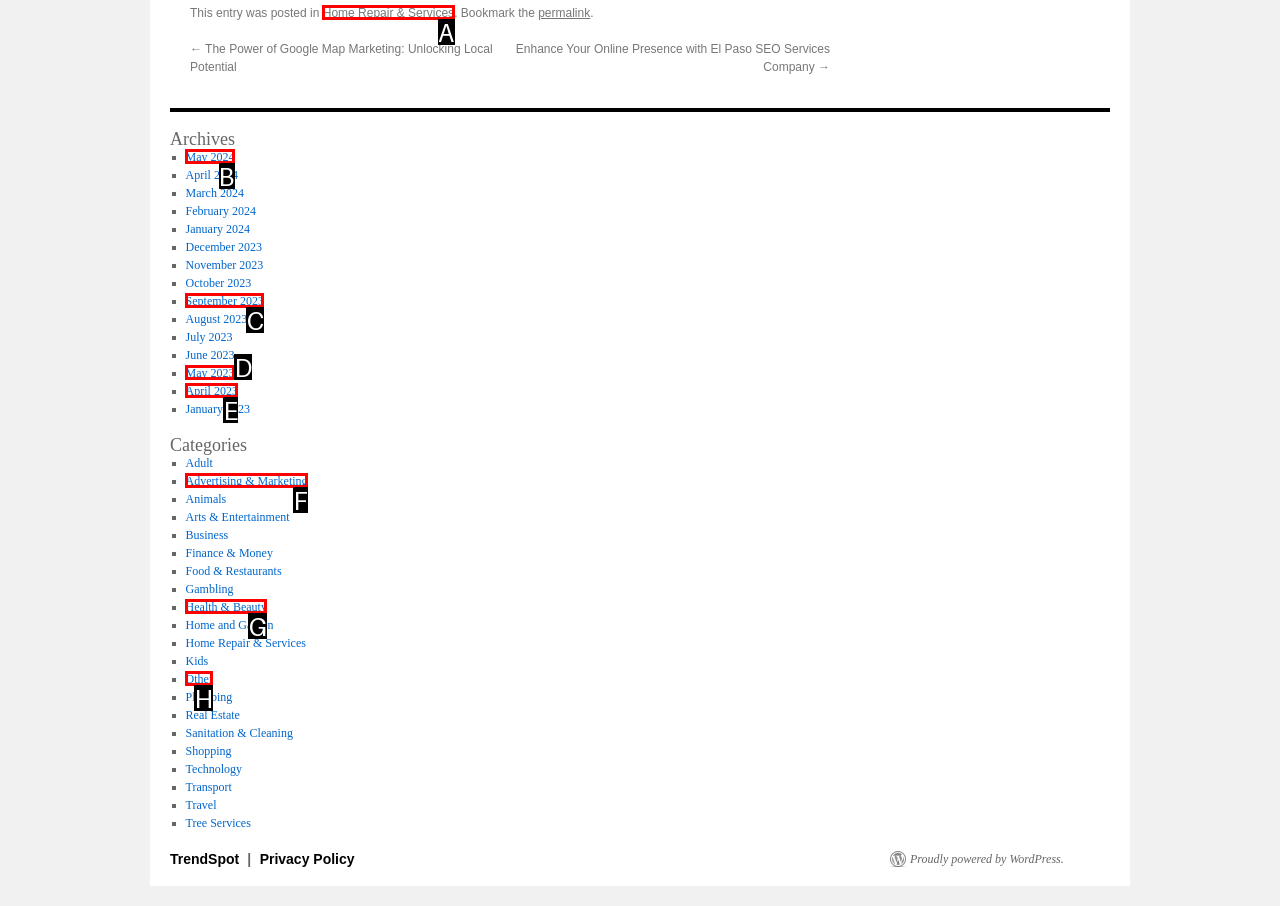Point out the UI element to be clicked for this instruction: Go to the 'May 2024' page. Provide the answer as the letter of the chosen element.

B